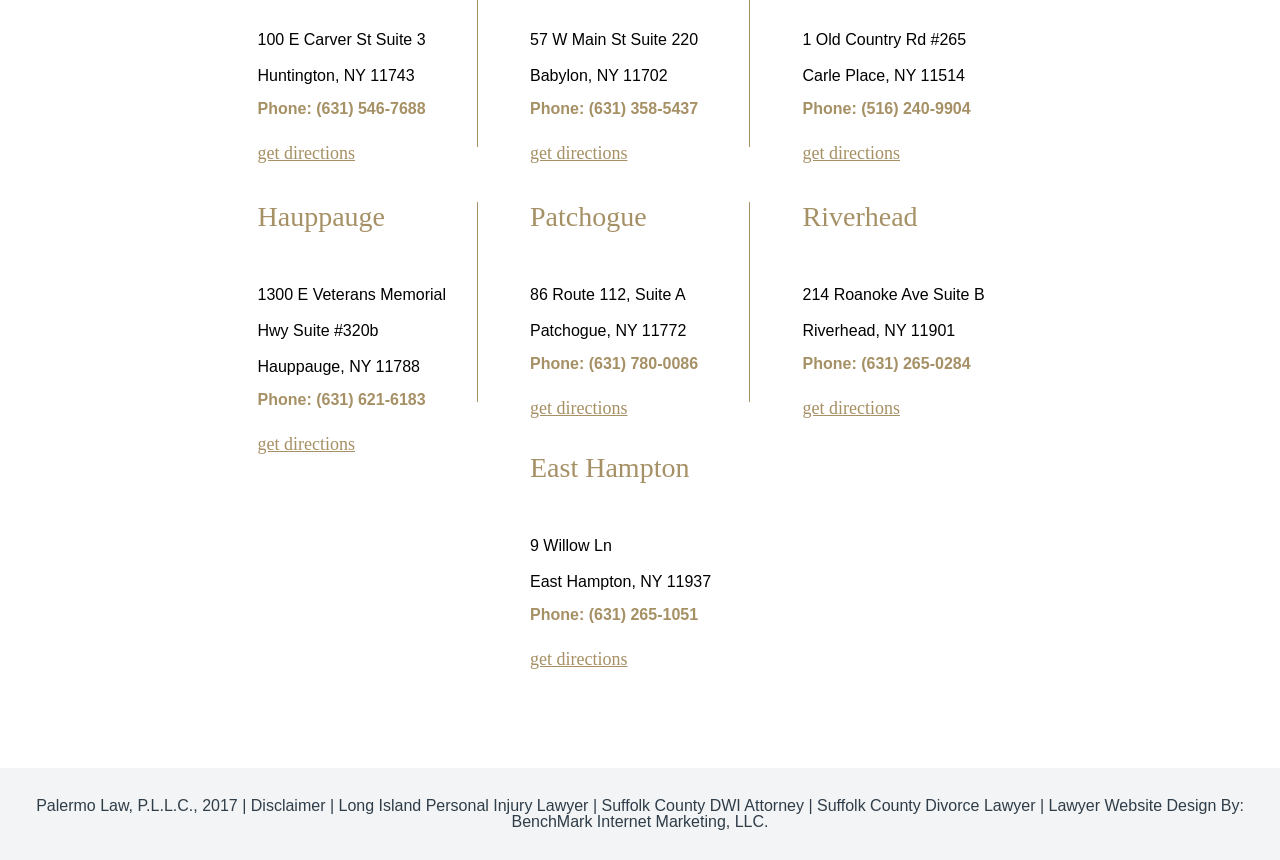What is the purpose of the 'get directions' links?
Please provide a comprehensive answer based on the details in the screenshot.

I inferred the purpose of the 'get directions' links by looking at their location next to the addresses of the offices, and assuming that they are meant to provide directions to those offices.